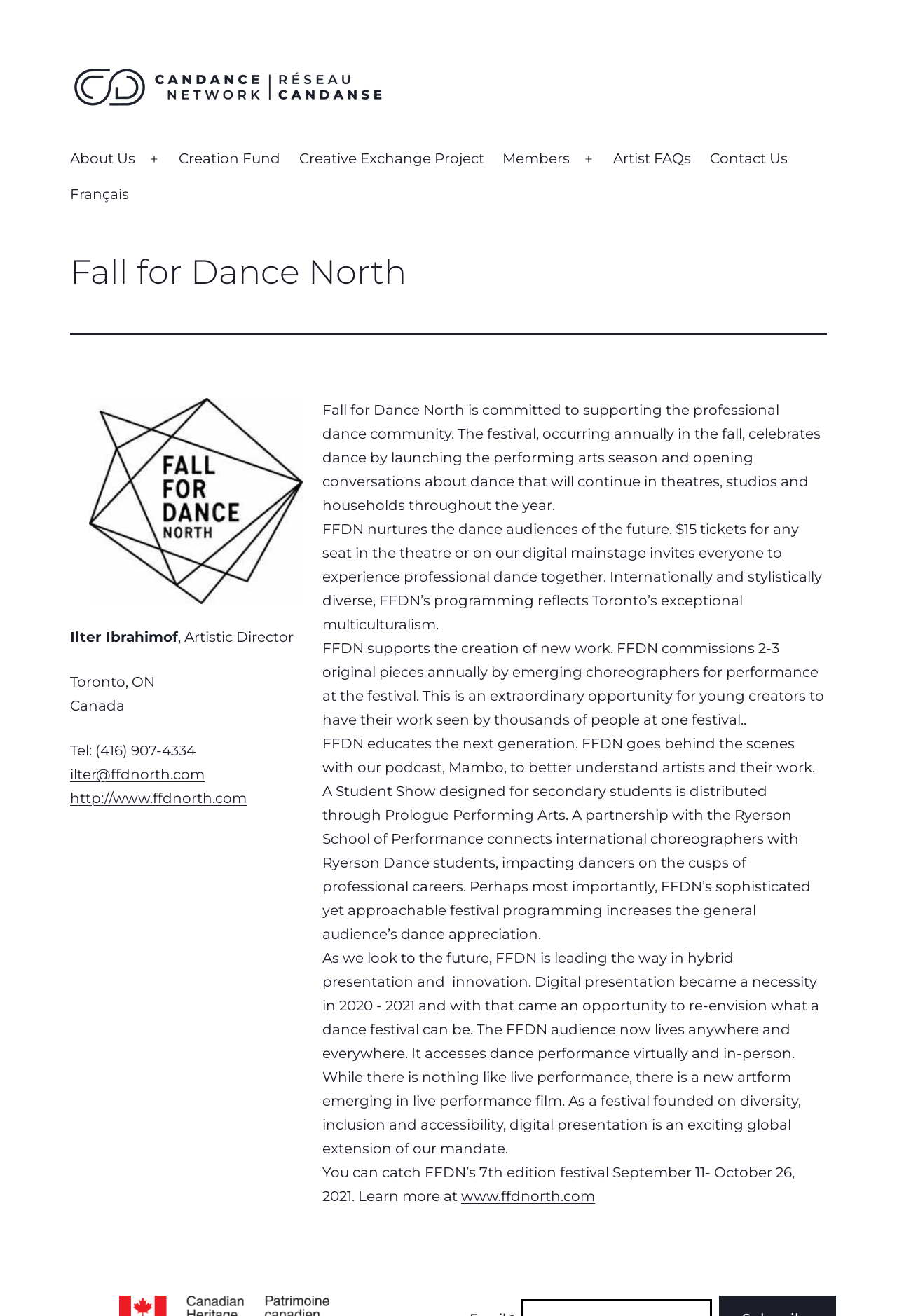Analyze the image and answer the question with as much detail as possible: 
What is the location of the festival?

I determined the answer by looking at the text 'Toronto, ON' and 'Canada' which are likely the location of the festival.